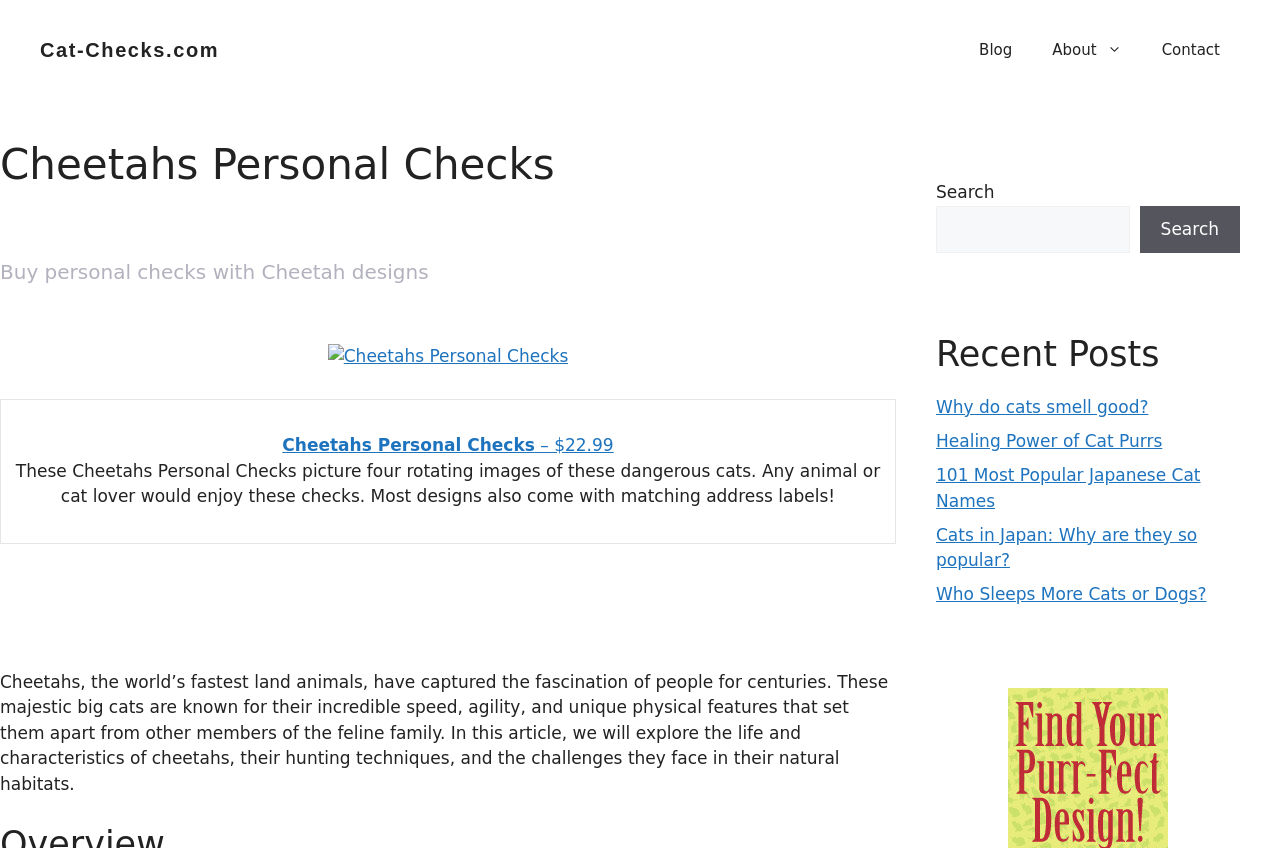Identify and provide the text content of the webpage's primary headline.

Cheetahs Personal Checks